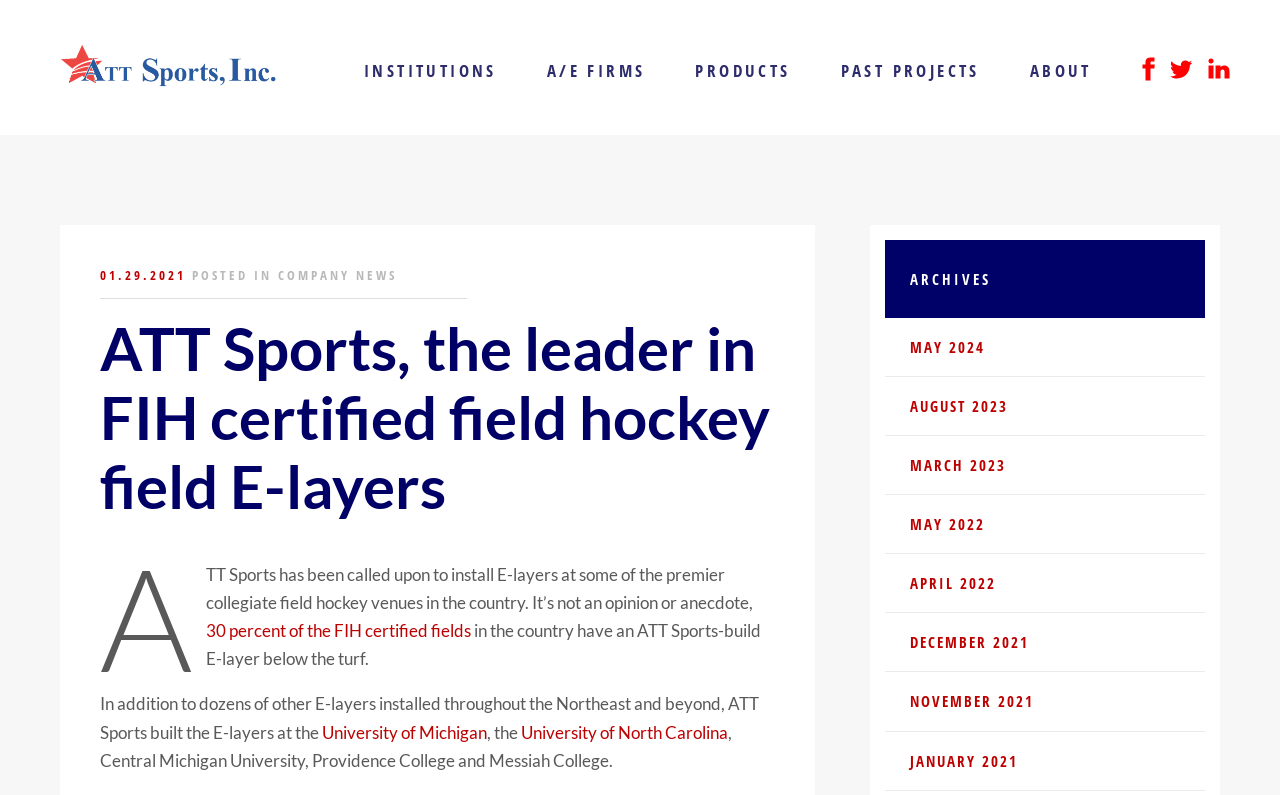Can you show the bounding box coordinates of the region to click on to complete the task described in the instruction: "Check the company news"?

[0.217, 0.335, 0.31, 0.357]